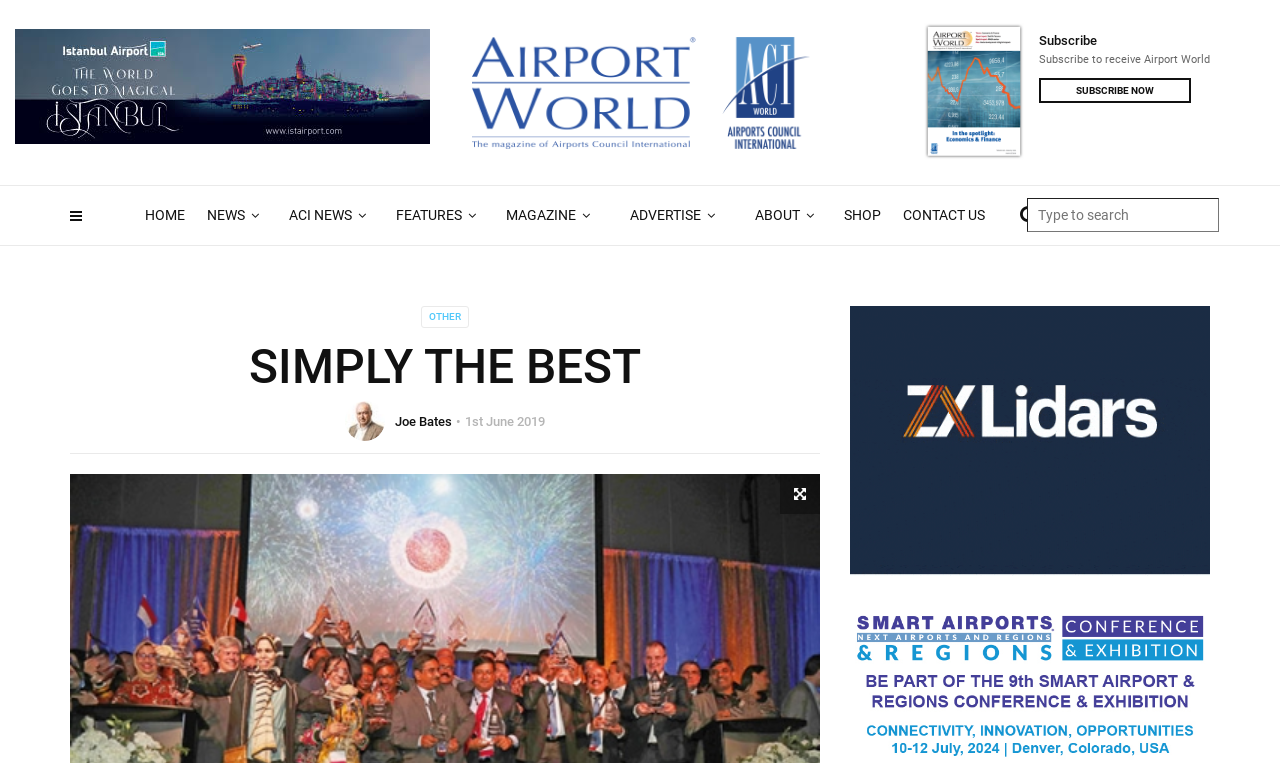How many main navigation links are there?
Provide a fully detailed and comprehensive answer to the question.

I counted the main navigation links on the top of the webpage, which are HOME, NEWS, ACI NEWS, FEATURES, MAGAZINE, ADVERTISE, ABOUT, and SHOP.